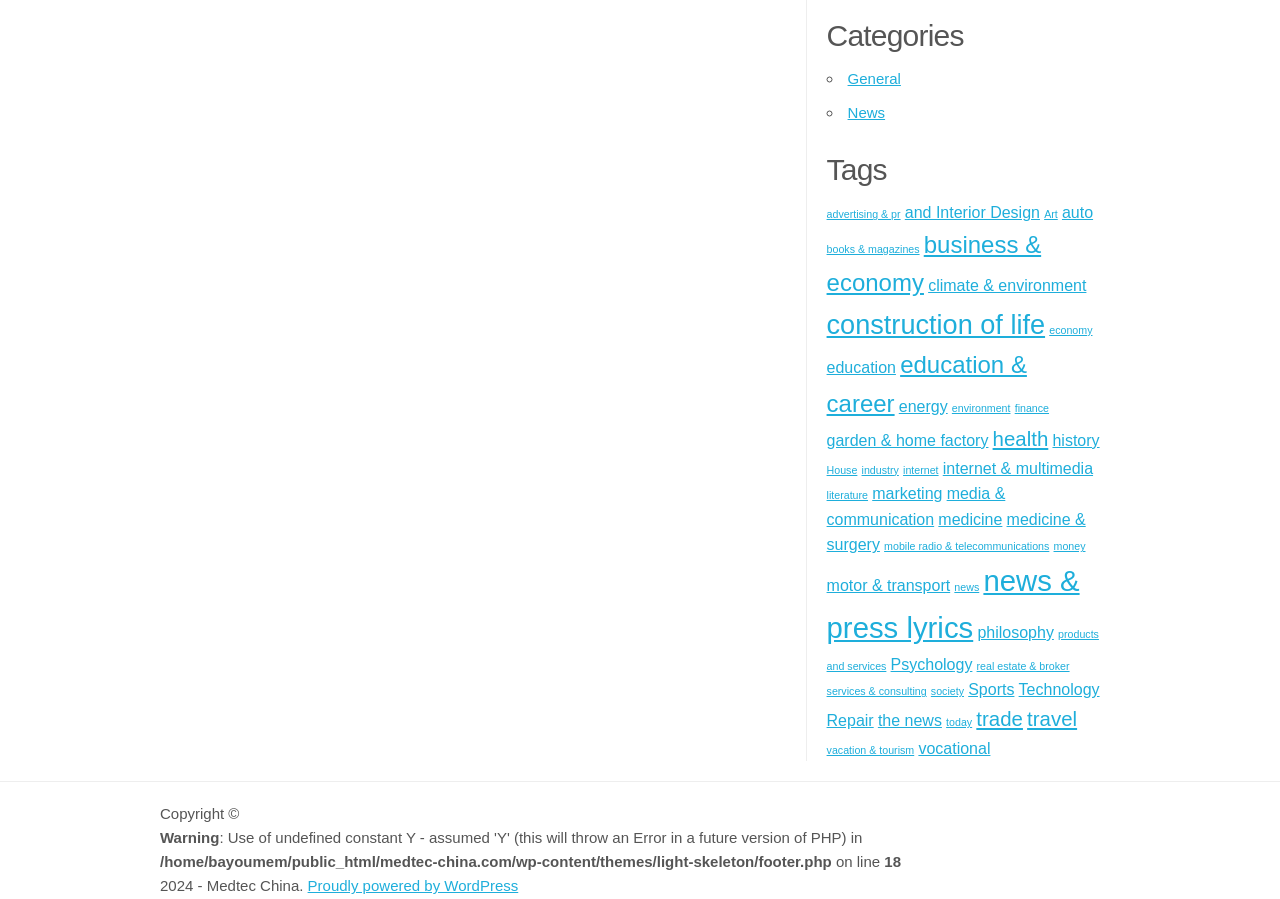How many categories are listed?
Please provide a single word or phrase as your answer based on the image.

2